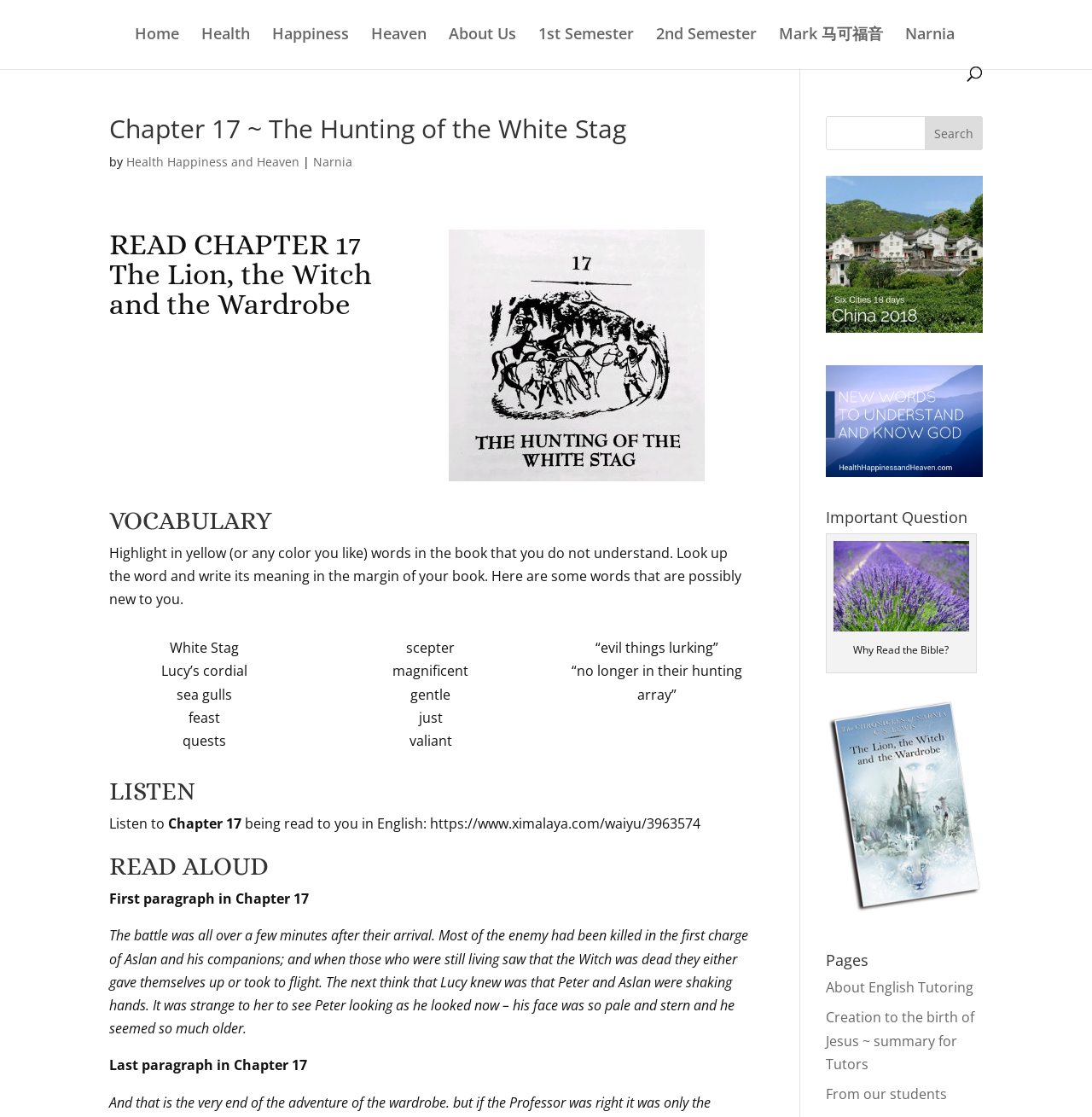Specify the bounding box coordinates of the region I need to click to perform the following instruction: "Click on the 'Home' link". The coordinates must be four float numbers in the range of 0 to 1, i.e., [left, top, right, bottom].

[0.123, 0.024, 0.164, 0.06]